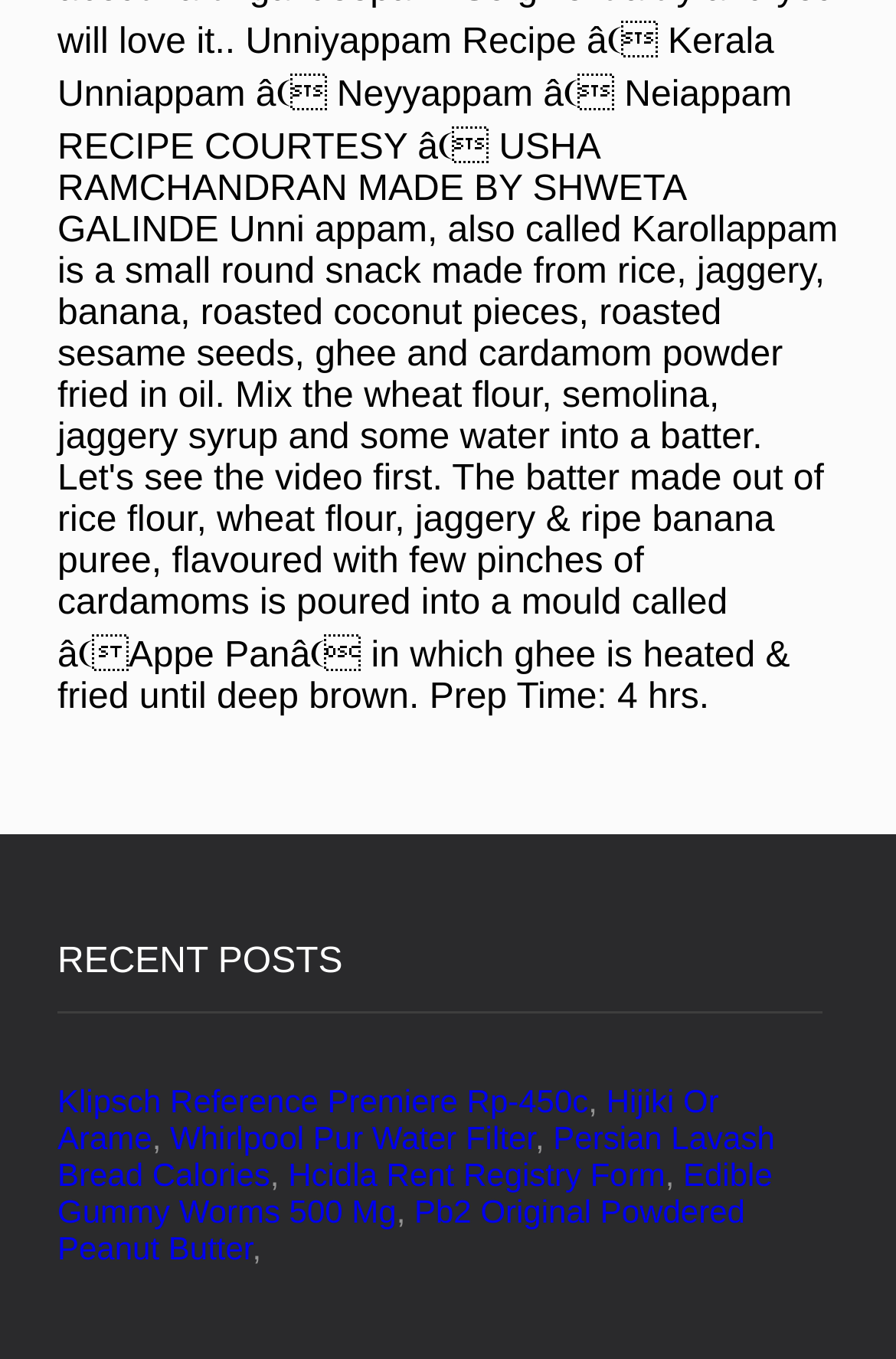Are all links under 'RECENT POSTS' on the same horizontal level?
Please answer the question as detailed as possible based on the image.

I compared the y1 and y2 coordinates of the link elements under the 'RECENT POSTS' static text element and found that they are not all on the same horizontal level, as their y1 and y2 values are different.